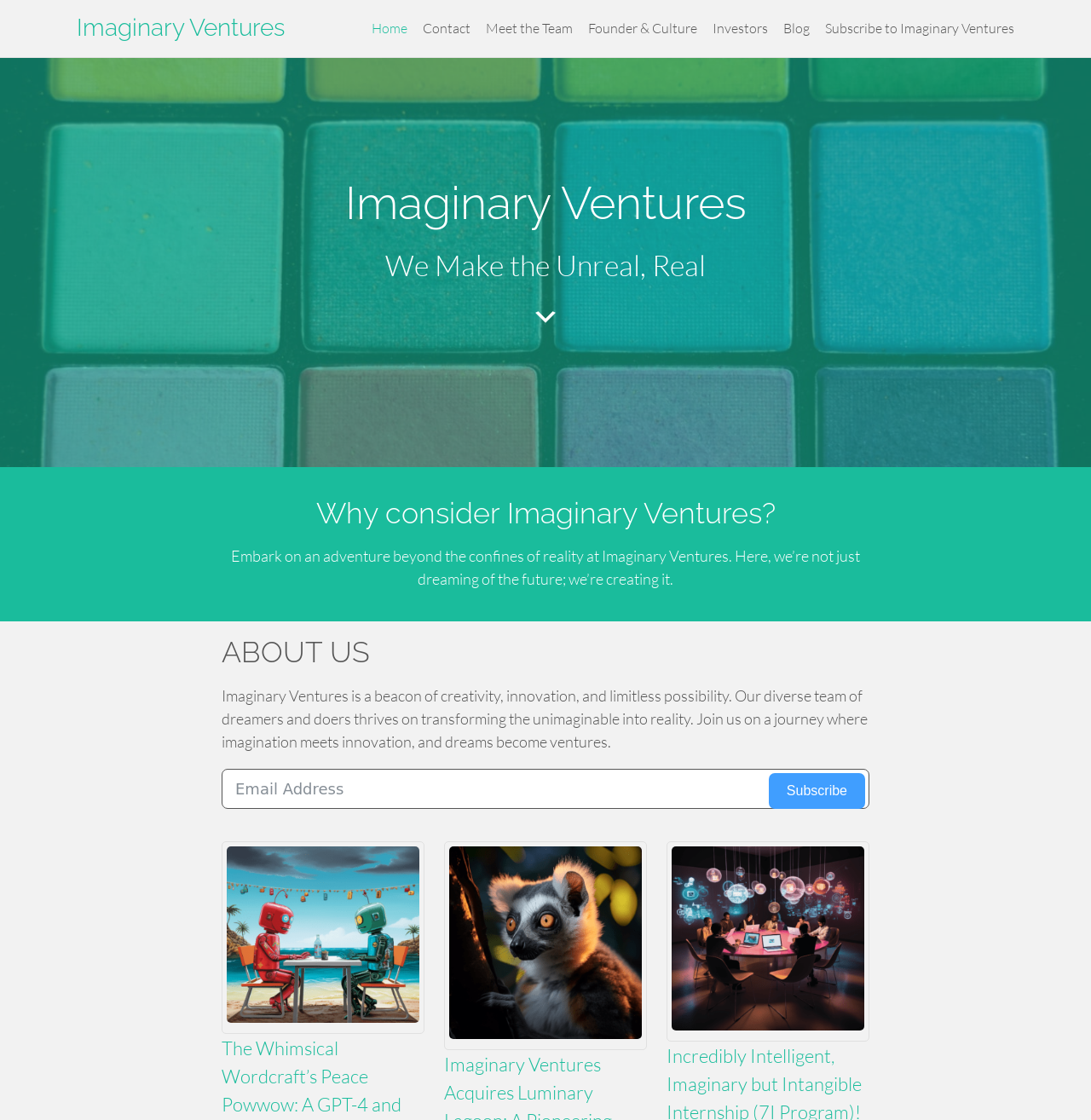Provide your answer in a single word or phrase: 
What is the name of the company?

Imaginary Ventures